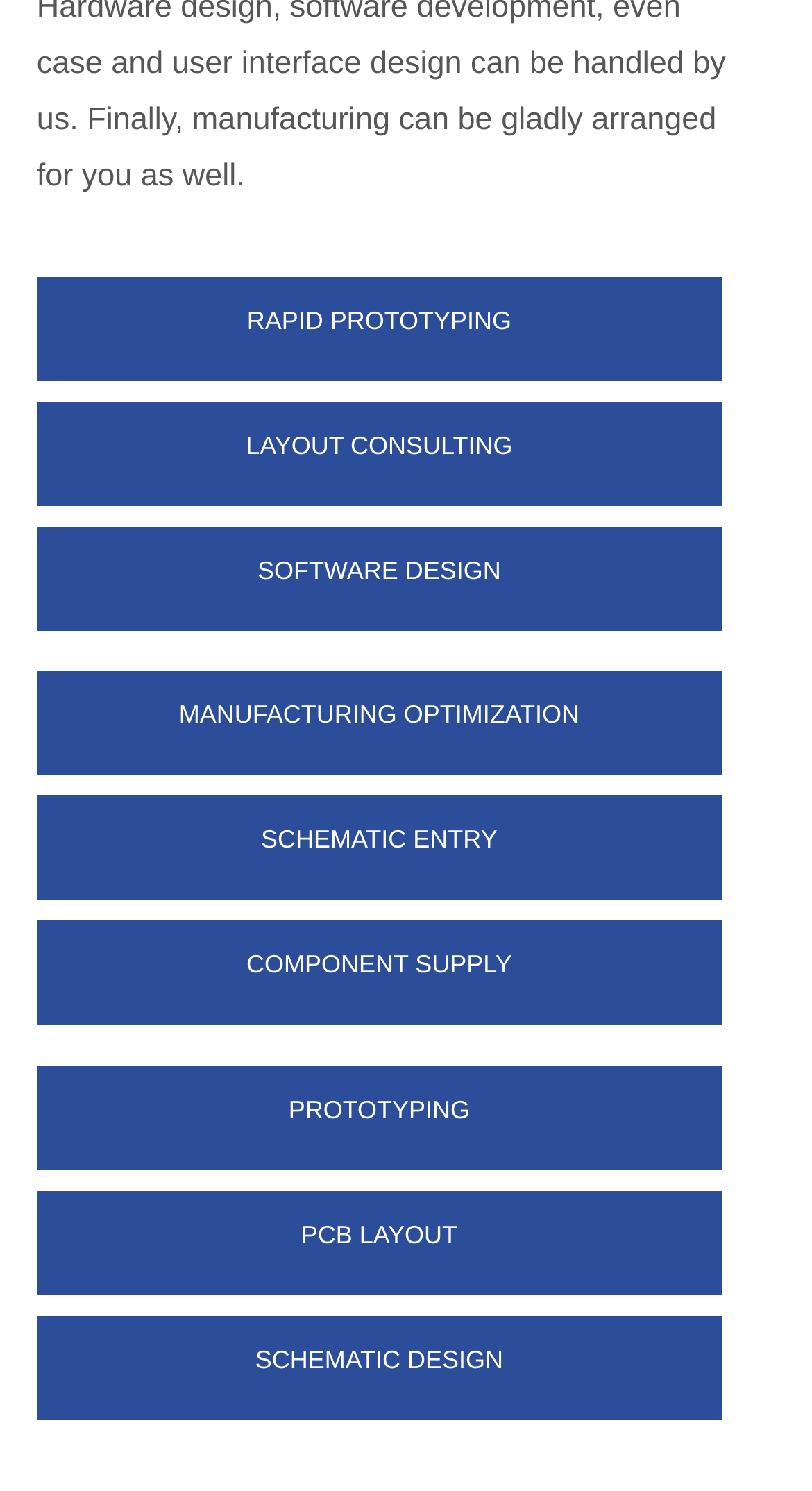How many services are listed on the webpage?
Examine the image closely and answer the question with as much detail as possible.

There are 9 links listed on the webpage, each corresponding to a different service offered by the company, including rapid prototyping, layout consulting, software design, manufacturing optimization, schematic entry, component supply, prototyping, PCB layout, and schematic design.